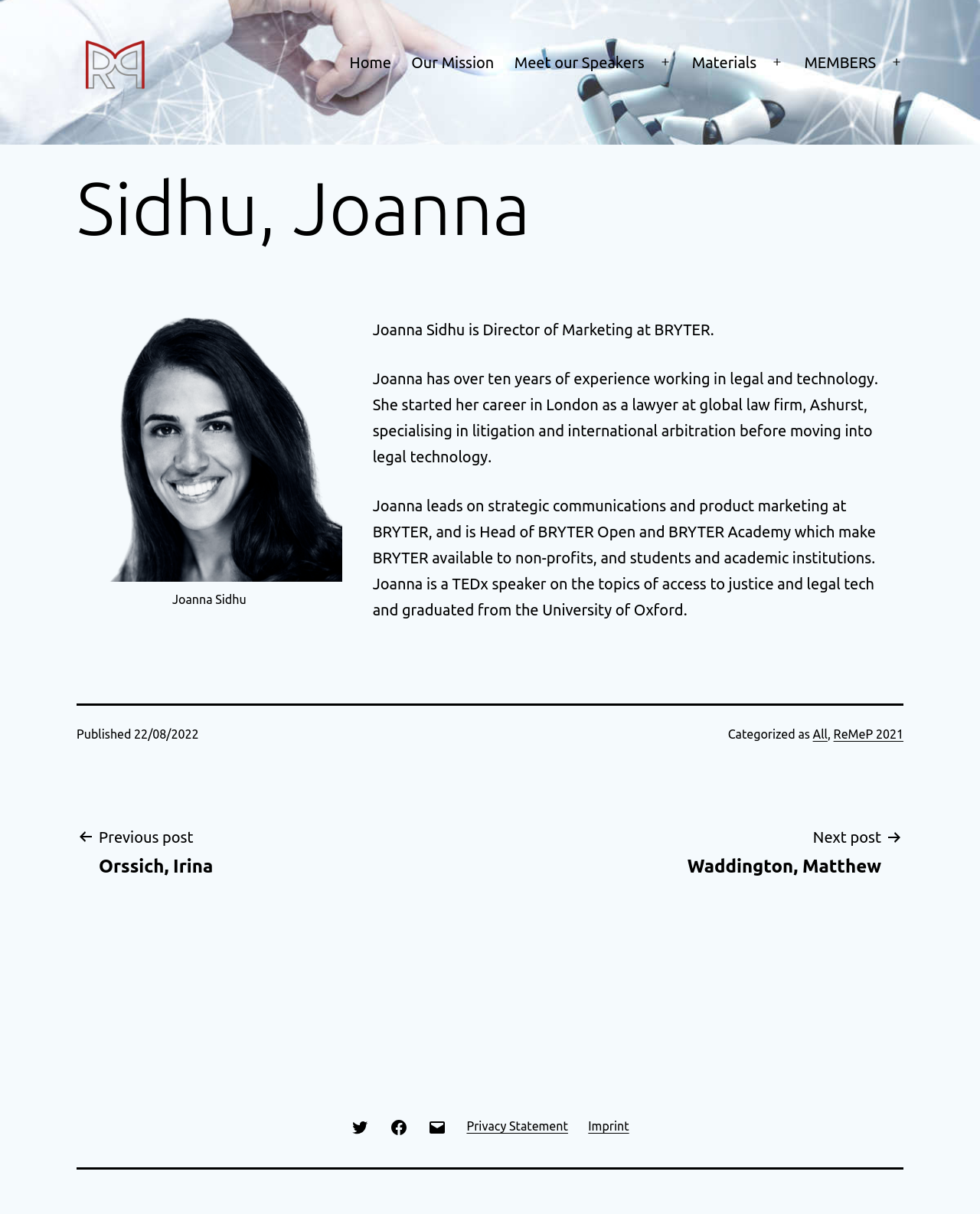Find the bounding box coordinates of the area that needs to be clicked in order to achieve the following instruction: "Click on Mobile proxies". The coordinates should be specified as four float numbers between 0 and 1, i.e., [left, top, right, bottom].

None